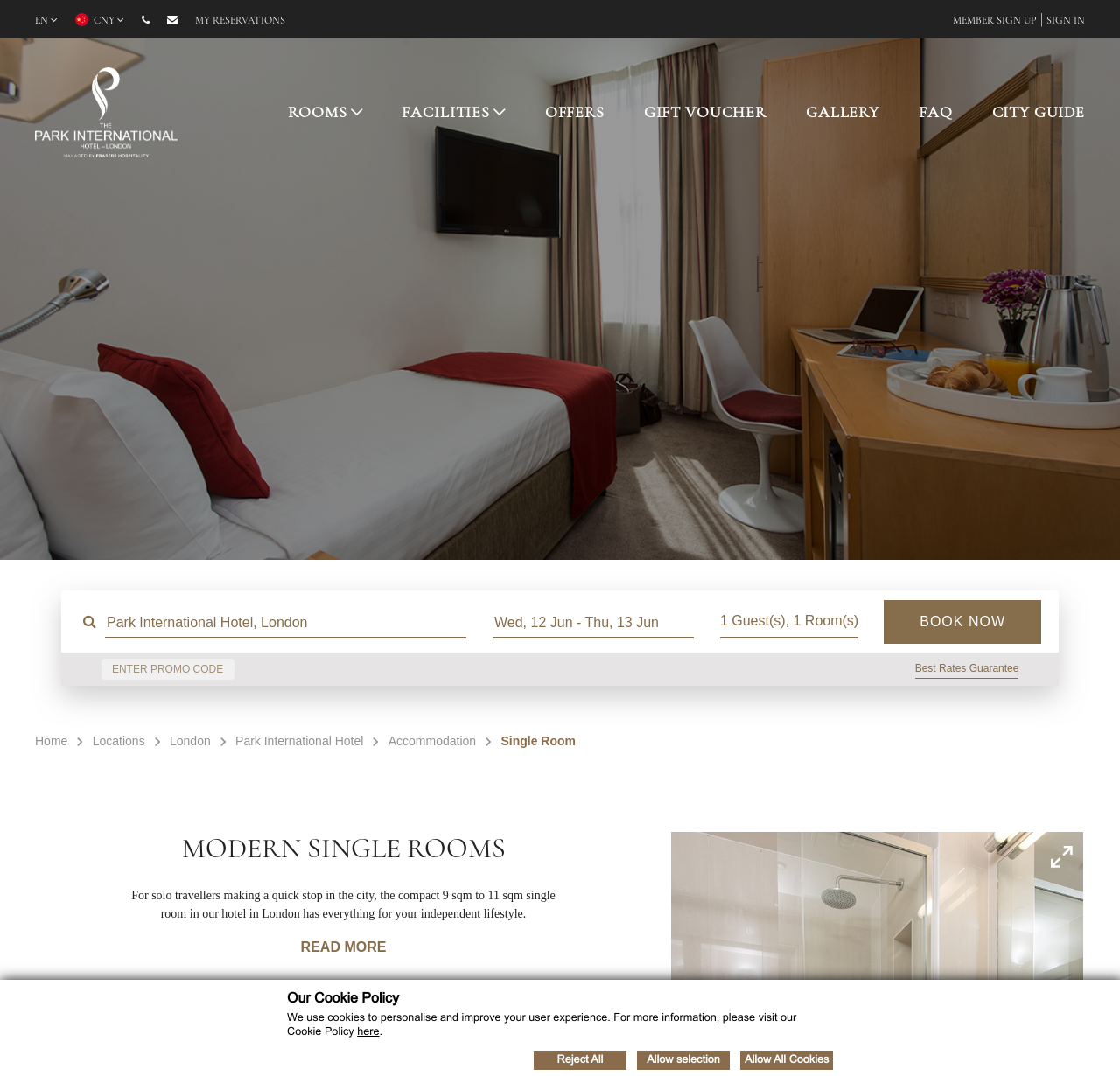What is the purpose of the 'BOOK NOW' button?
Provide an in-depth and detailed explanation in response to the question.

The 'BOOK NOW' button is a call-to-action that allows users to book a room at the hotel, as indicated by its placement below the room description and the 'Best Rates Guarantee' link.